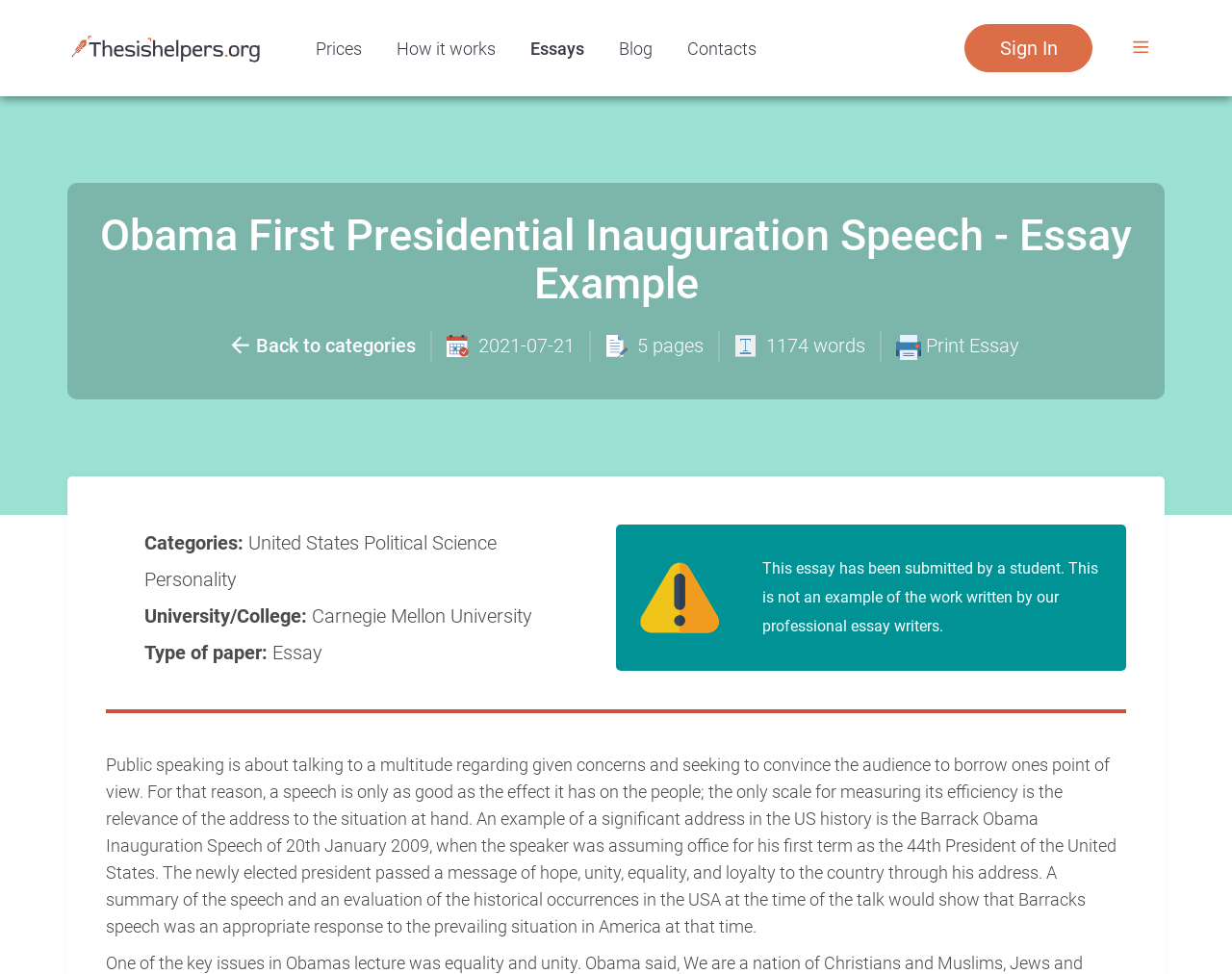From the webpage screenshot, predict the bounding box coordinates (top-left x, top-left y, bottom-right x, bottom-right y) for the UI element described here: Personality

[0.117, 0.583, 0.196, 0.607]